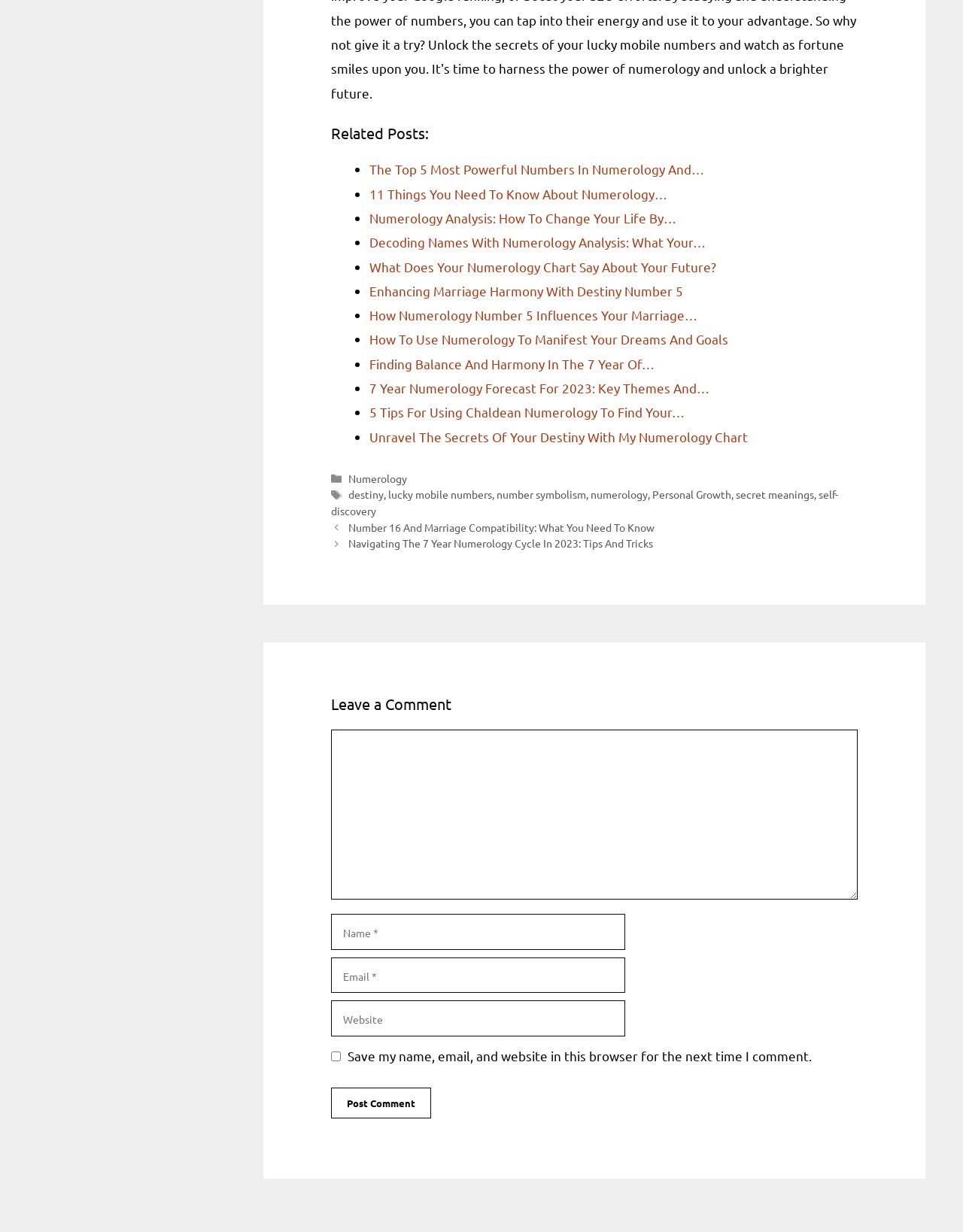What is the label of the third textbox in the comment section?
Analyze the screenshot and provide a detailed answer to the question.

The third textbox in the comment section has a label 'Website', and it is an optional field, as indicated by the 'required: False' attribute.